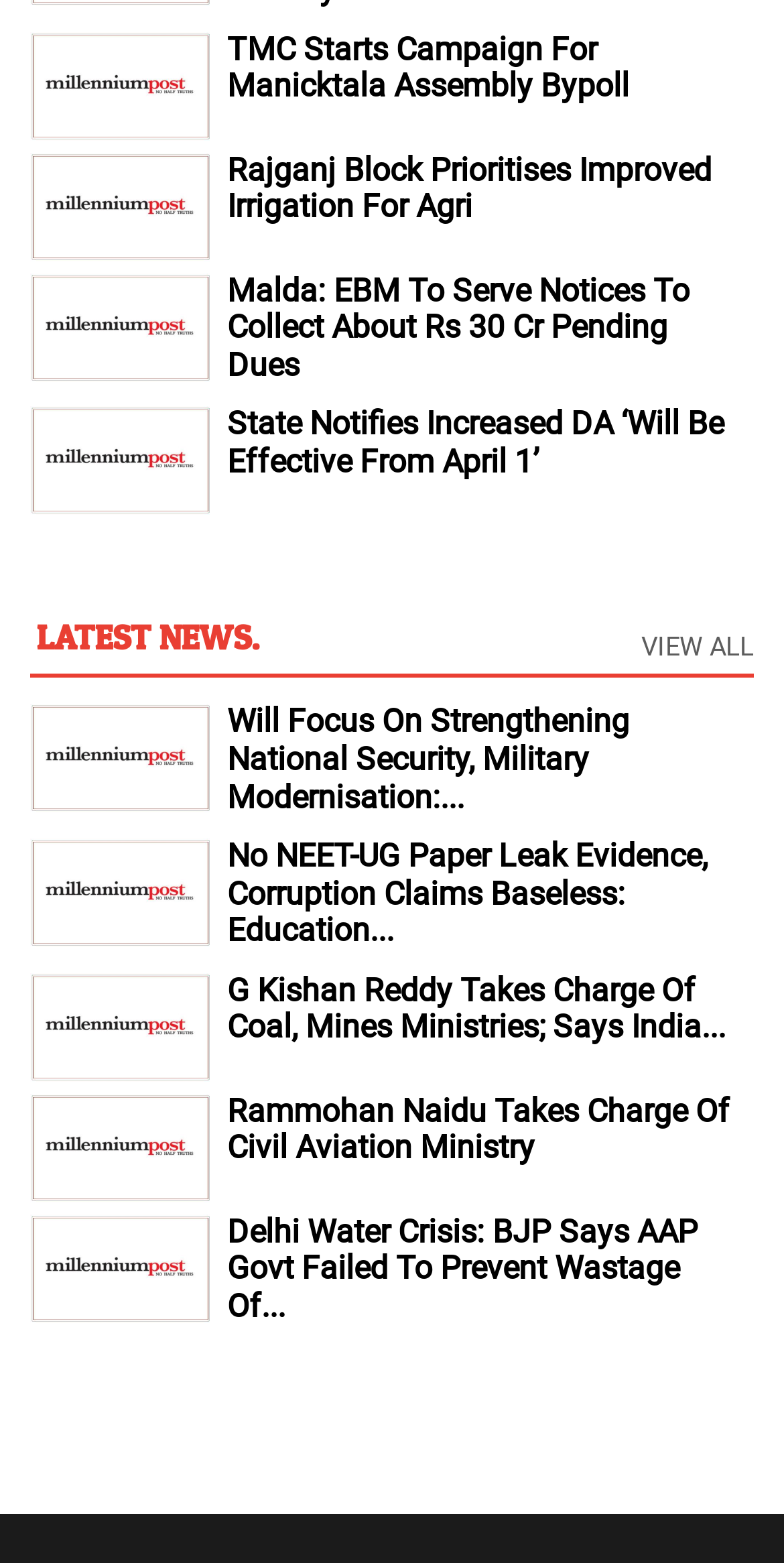Please find the bounding box coordinates of the clickable region needed to complete the following instruction: "Read Delhi water crisis: BJP says AAP govt failed to prevent wastage of water news". The bounding box coordinates must consist of four float numbers between 0 and 1, i.e., [left, top, right, bottom].

[0.038, 0.799, 0.269, 0.822]